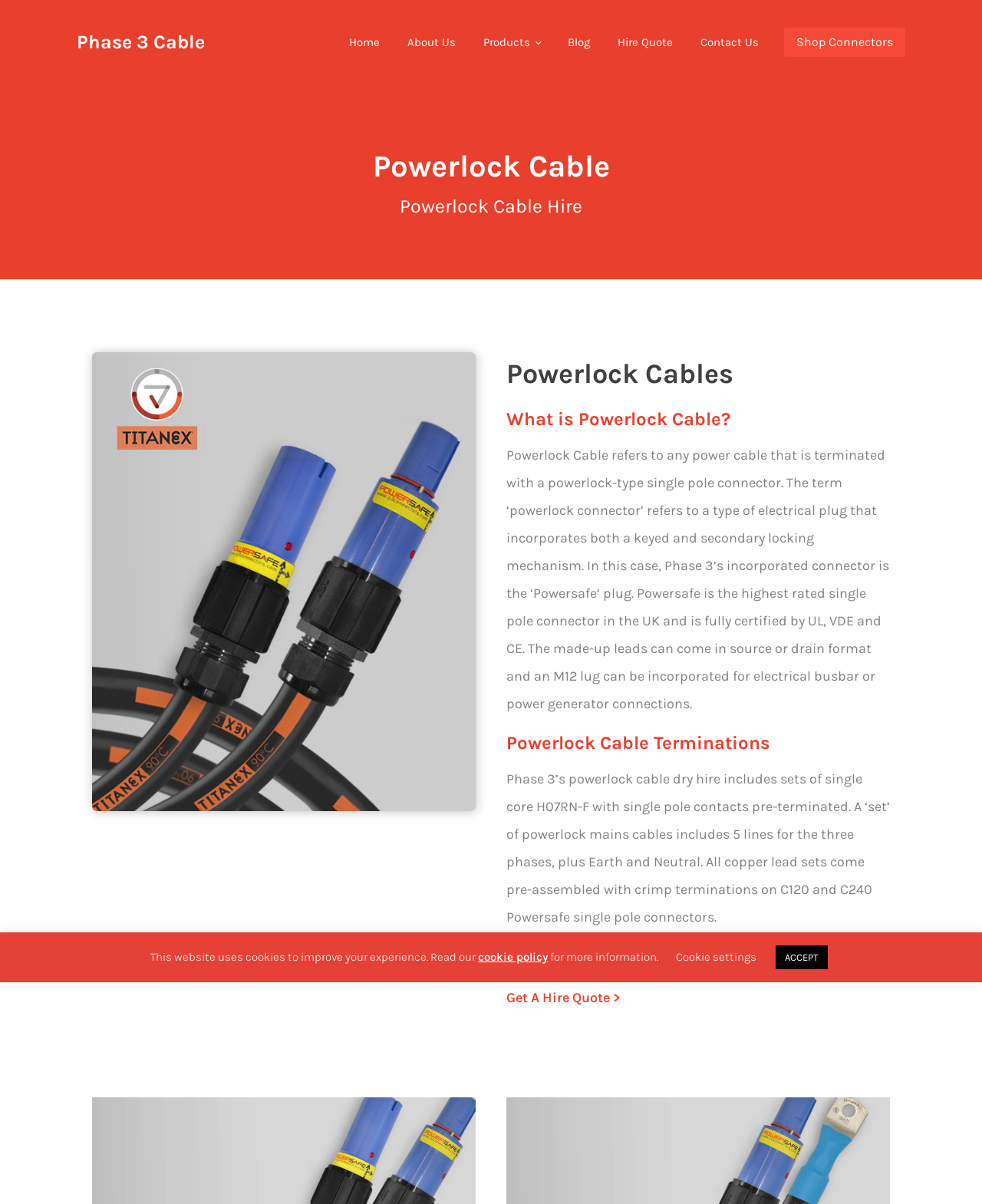Using the element description: "Shop Connectors", determine the bounding box coordinates. The coordinates should be in the format [left, top, right, bottom], with values between 0 and 1.

[0.798, 0.023, 0.922, 0.047]